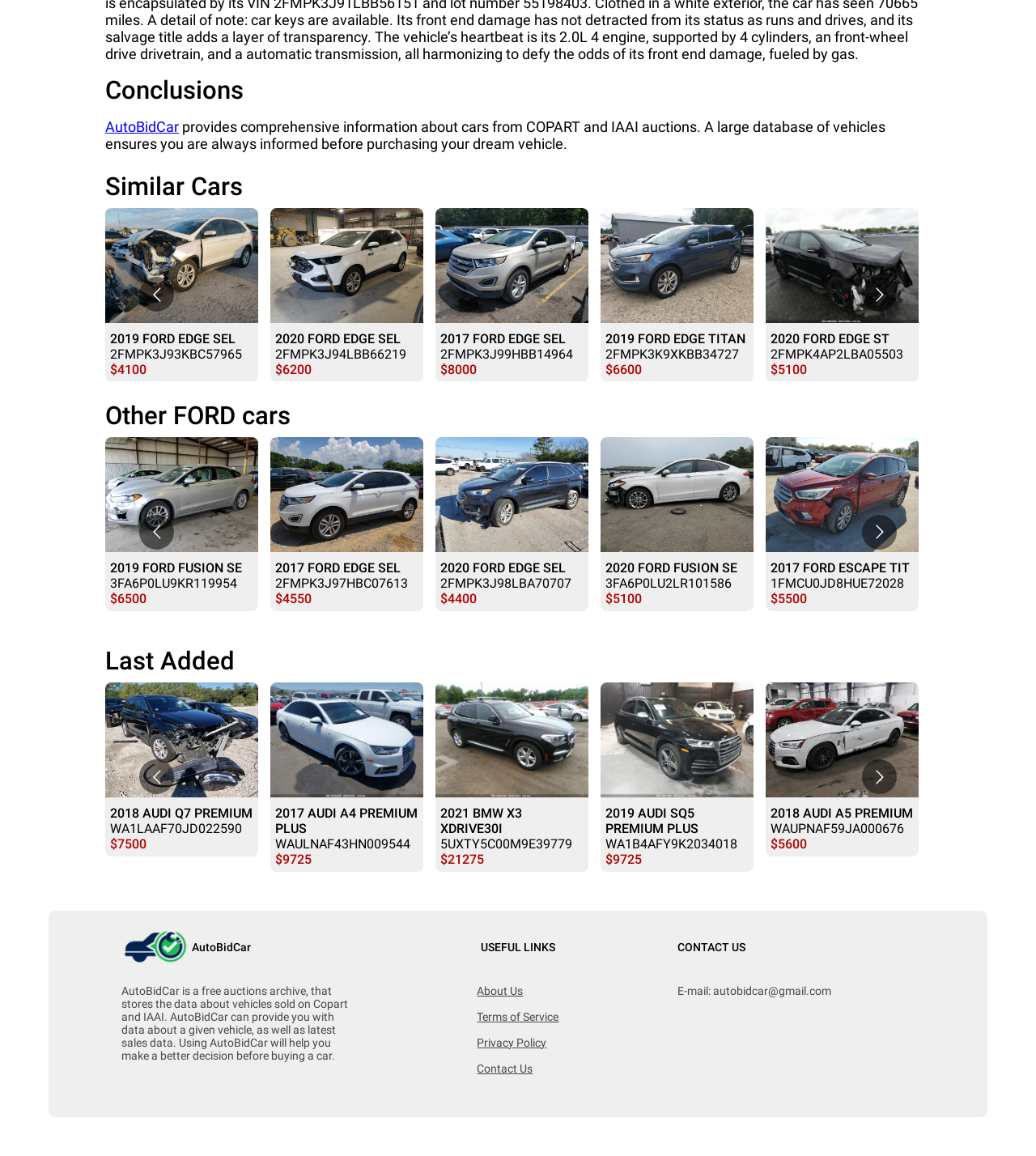Using the information in the image, give a comprehensive answer to the question: 
What is the brand of the car with the highest price?

I scanned the links under the 'Last Added' heading and found that the link '5UXTY5C00M9E39779 BMW X3 2021 BMW X3 XDRIVE30I 5UXTY5C00M9E39779 $21275' has the highest price, which is $21275, and the brand is BMW.